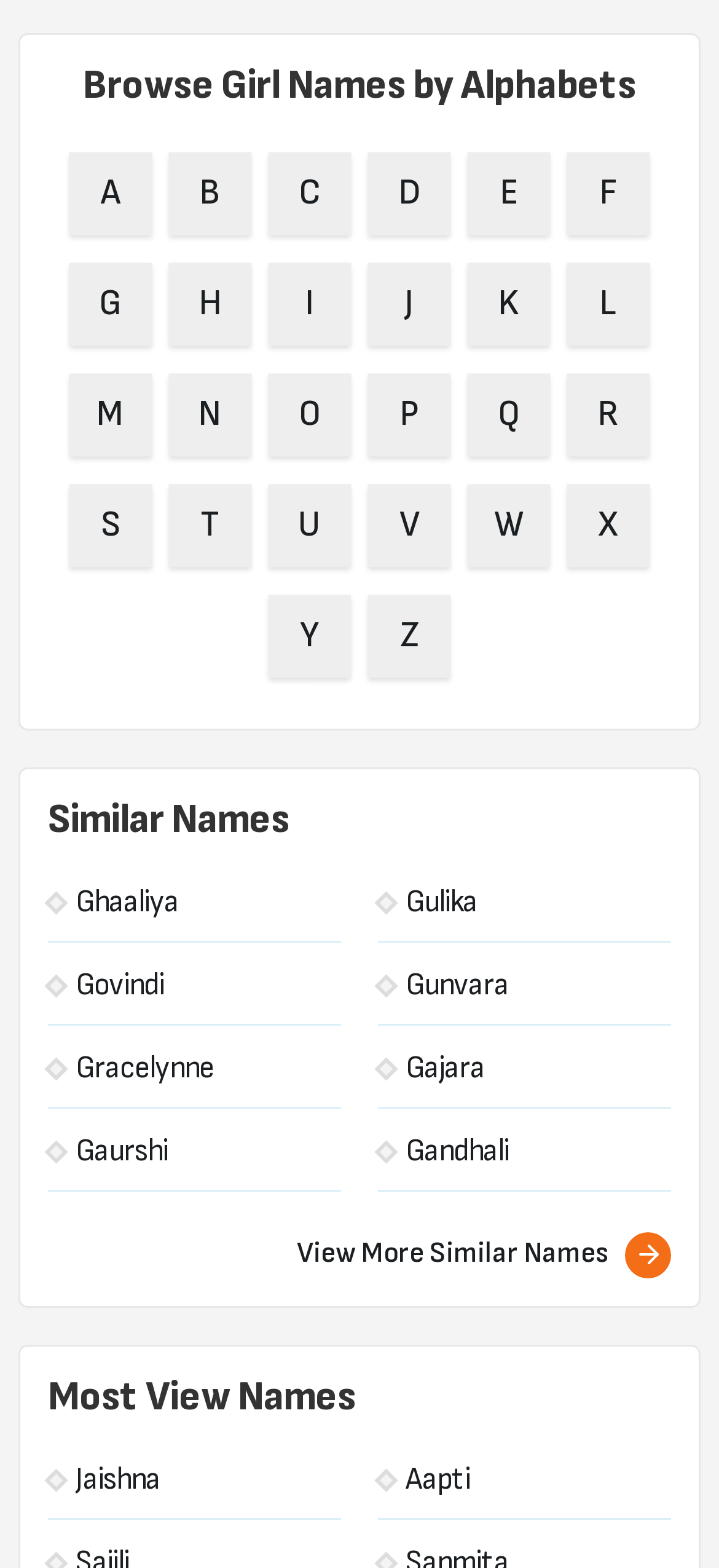What type of names are listed under 'Most View Names'? Using the information from the screenshot, answer with a single word or phrase.

Girl Names